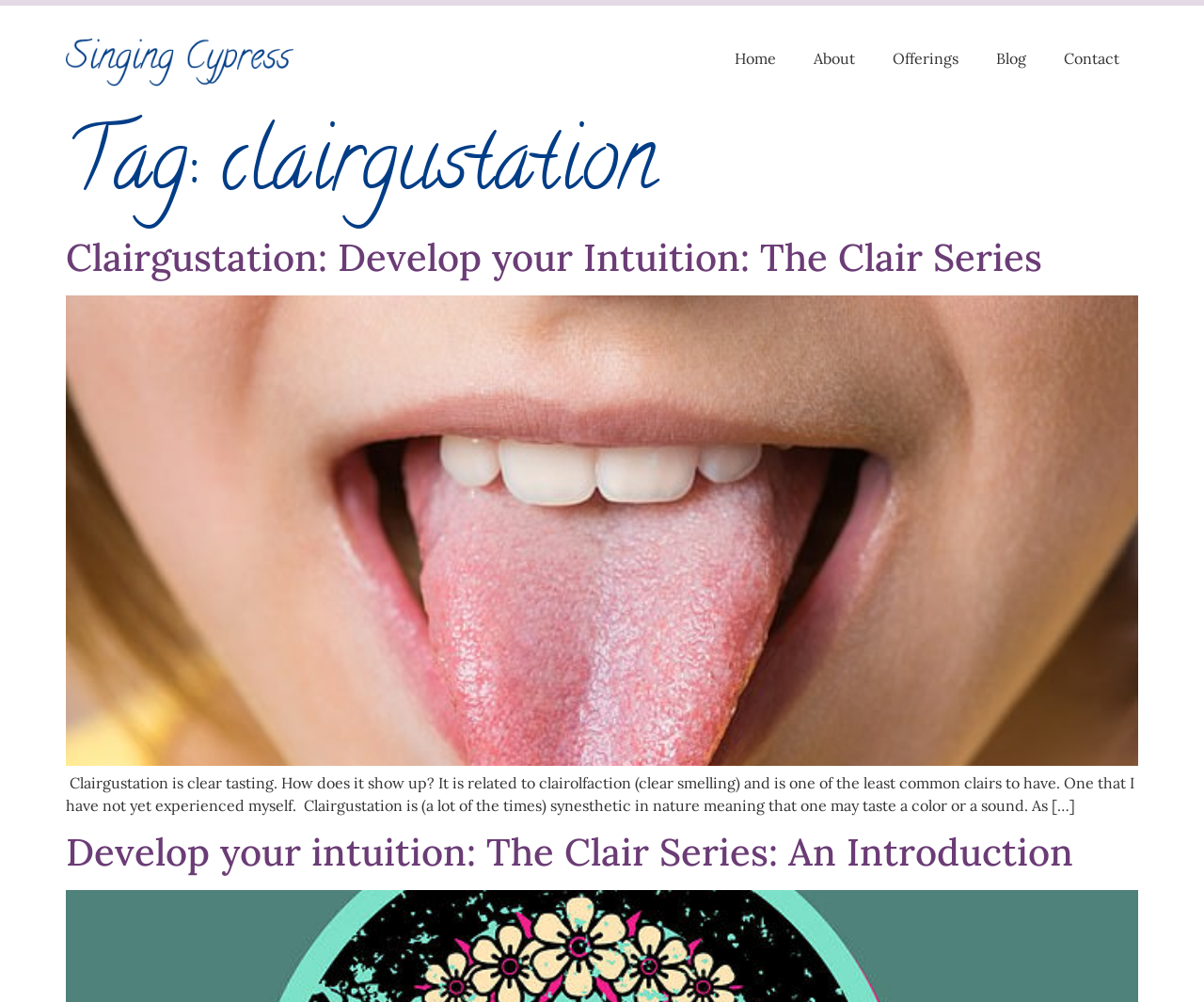Give a detailed overview of the webpage's appearance and contents.

The webpage is about clairgustation, a topic related to intuition and spirituality. At the top, there are six links: an empty link, followed by links to "Home", "About", "Offerings", "Blog", and "Contact", arranged horizontally across the page.

Below these links, there is a header section with a heading that reads "Tag: clairgustation". Underneath this header, there is an article section that takes up most of the page. The article has a heading that reads "Clairgustation: Develop your Intuition: The Clair Series", which is a link. 

Below this heading, there is a block of text that describes clairgustation, explaining that it is related to clear smelling and is a less common intuitive ability. The text also mentions that clairgustation can be synesthetic, where one may taste a color or a sound.

Further down, there is another heading that reads "Develop your intuition: The Clair Series: An Introduction", which is also a link. There are no images on the page. Overall, the page appears to be a blog post or article about clairgustation and its relationship to intuition.